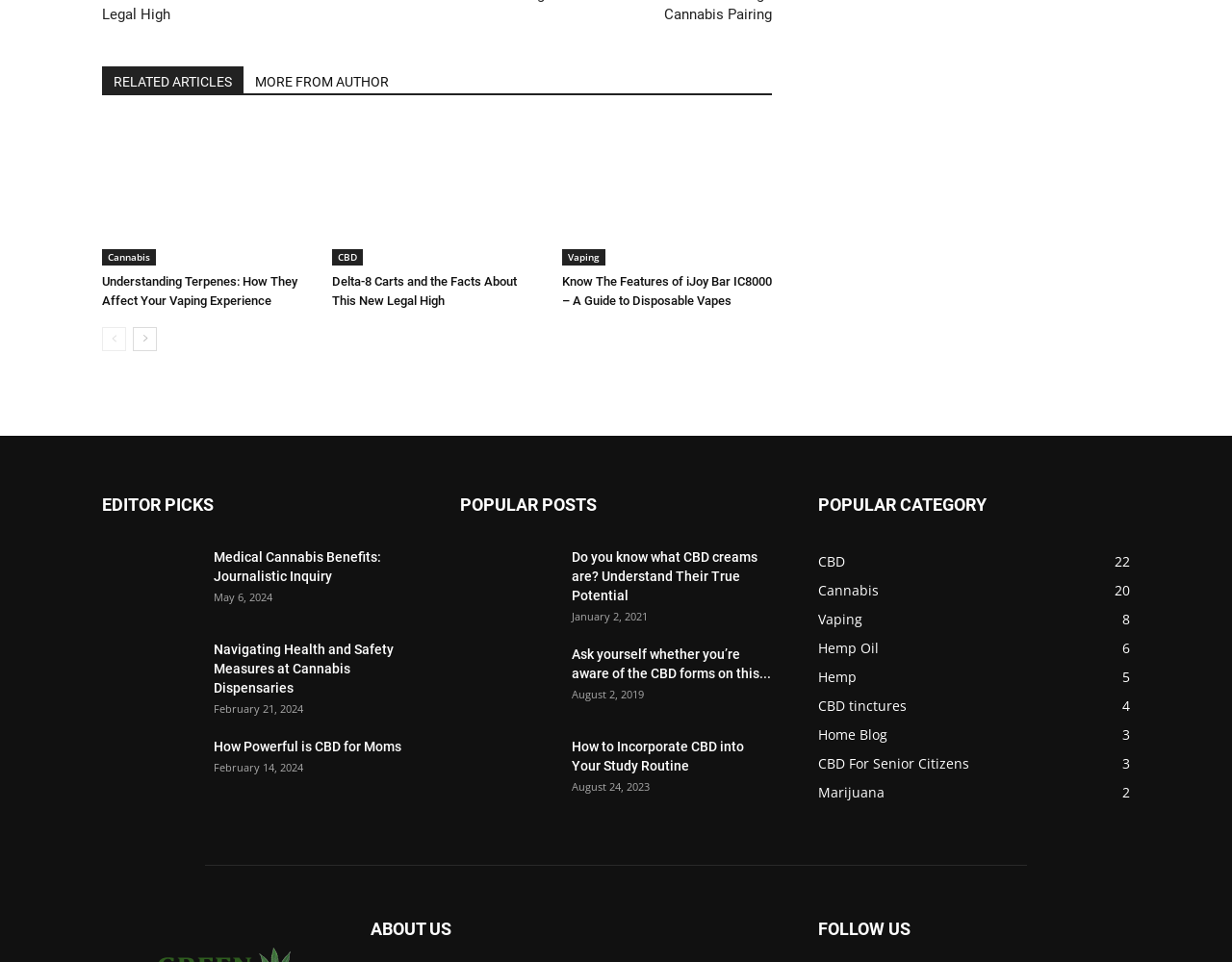What is the topic of the article 'How to Incorporate CBD into Your Study Routine'?
Using the image, give a concise answer in the form of a single word or short phrase.

CBD for focus